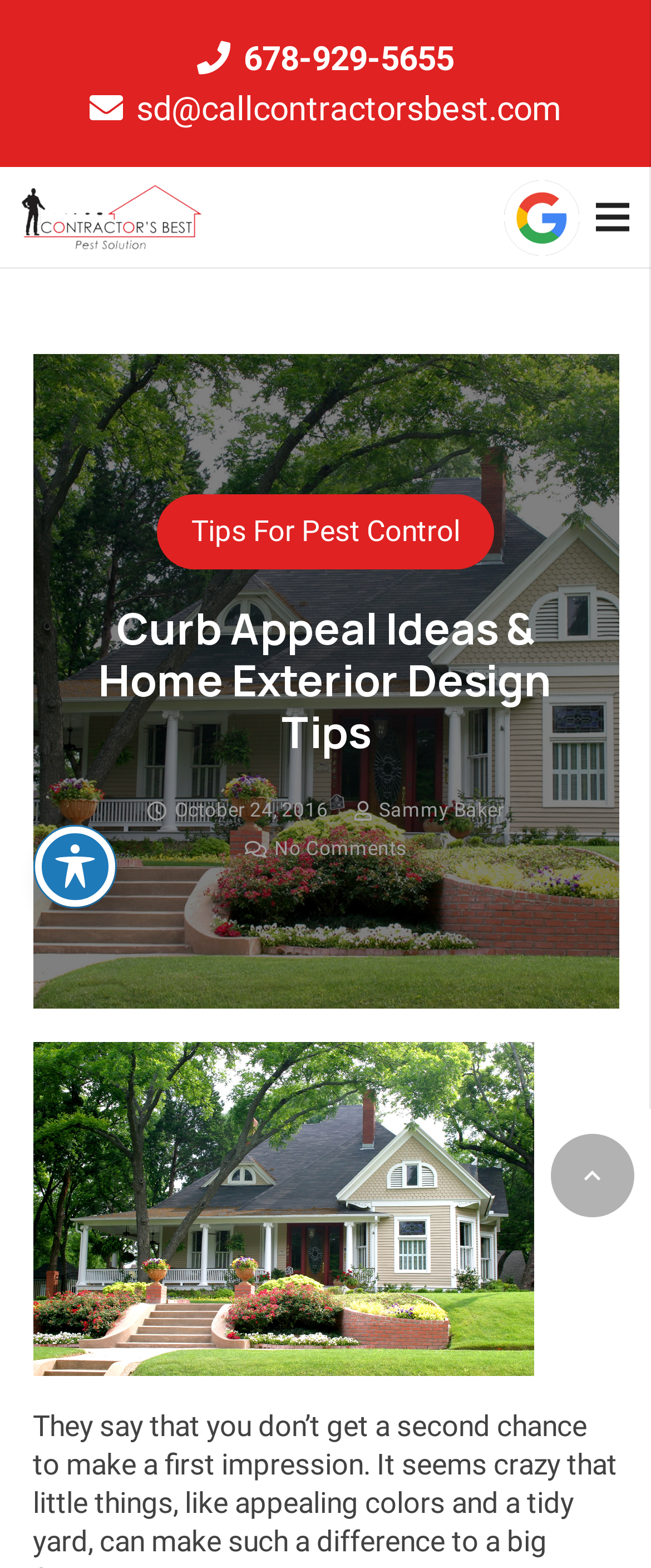Using the webpage screenshot, find the UI element described by No Comments. Provide the bounding box coordinates in the format (top-left x, top-left y, bottom-right x, bottom-right y), ensuring all values are floating point numbers between 0 and 1.

[0.421, 0.534, 0.624, 0.548]